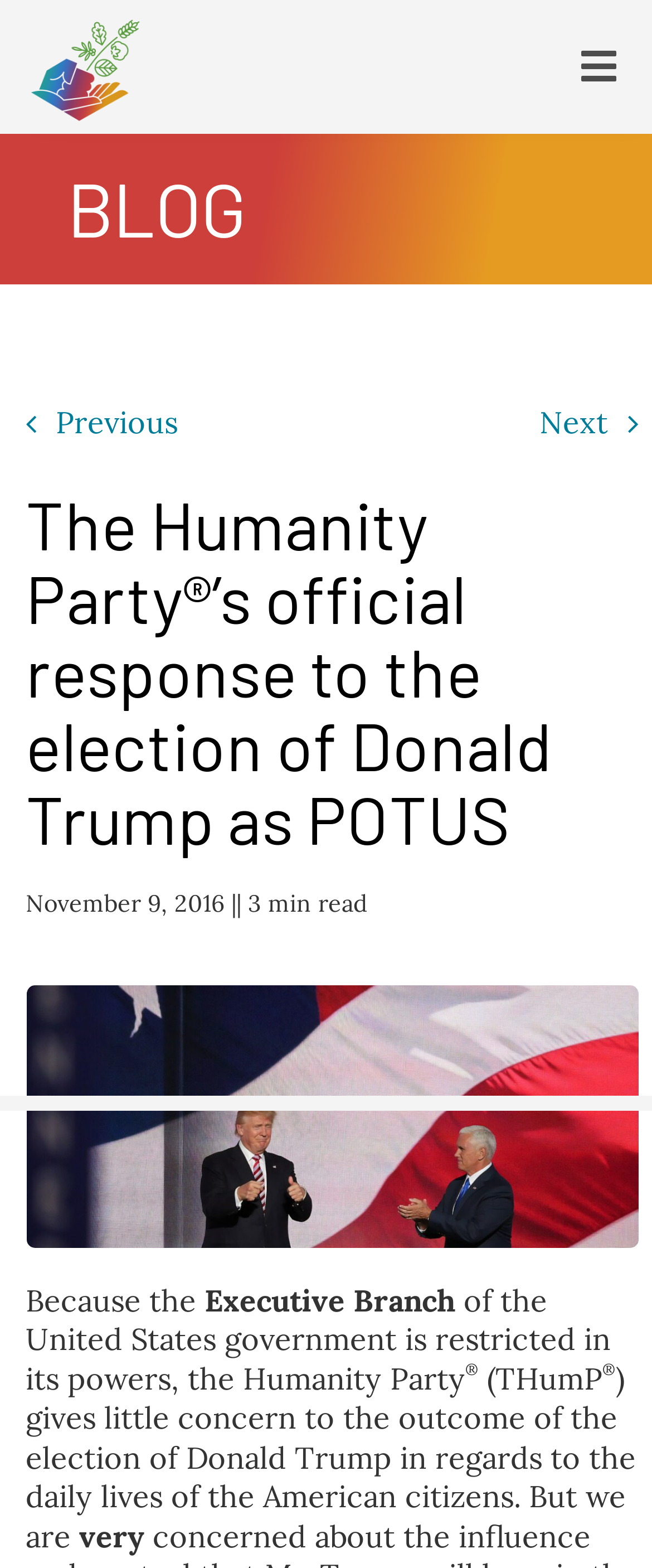What is the position of the 'HOME' link on the webpage?
Look at the image and construct a detailed response to the question.

I determined this by analyzing the bounding box coordinates of the 'HOME' link, which has a y1 value of 0.095, indicating that it is located near the top of the webpage. Additionally, its x1 value of 0.0 suggests that it is positioned on the left side of the page.